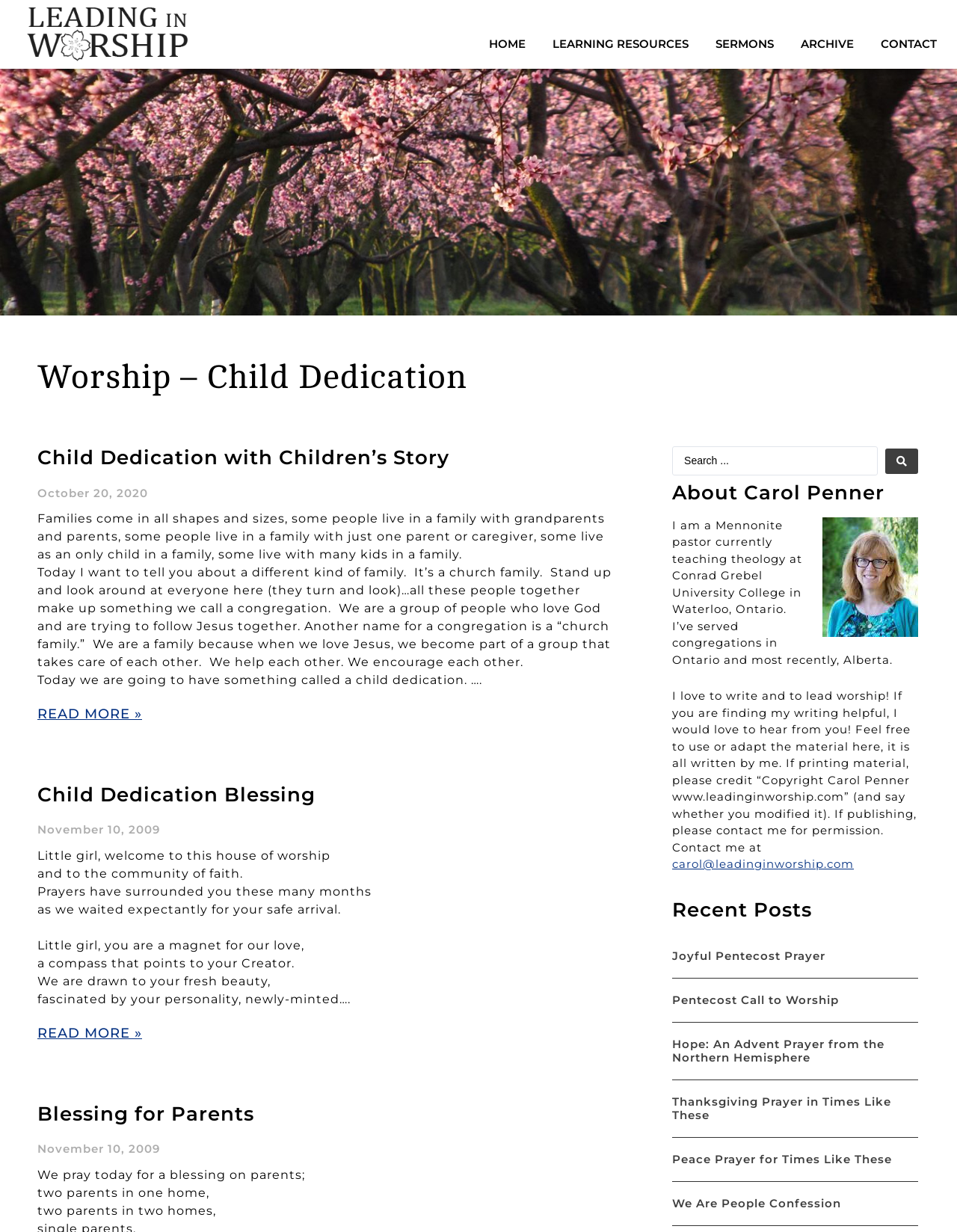Please identify the bounding box coordinates of the area I need to click to accomplish the following instruction: "Contact Carol Penner".

[0.702, 0.695, 0.892, 0.707]